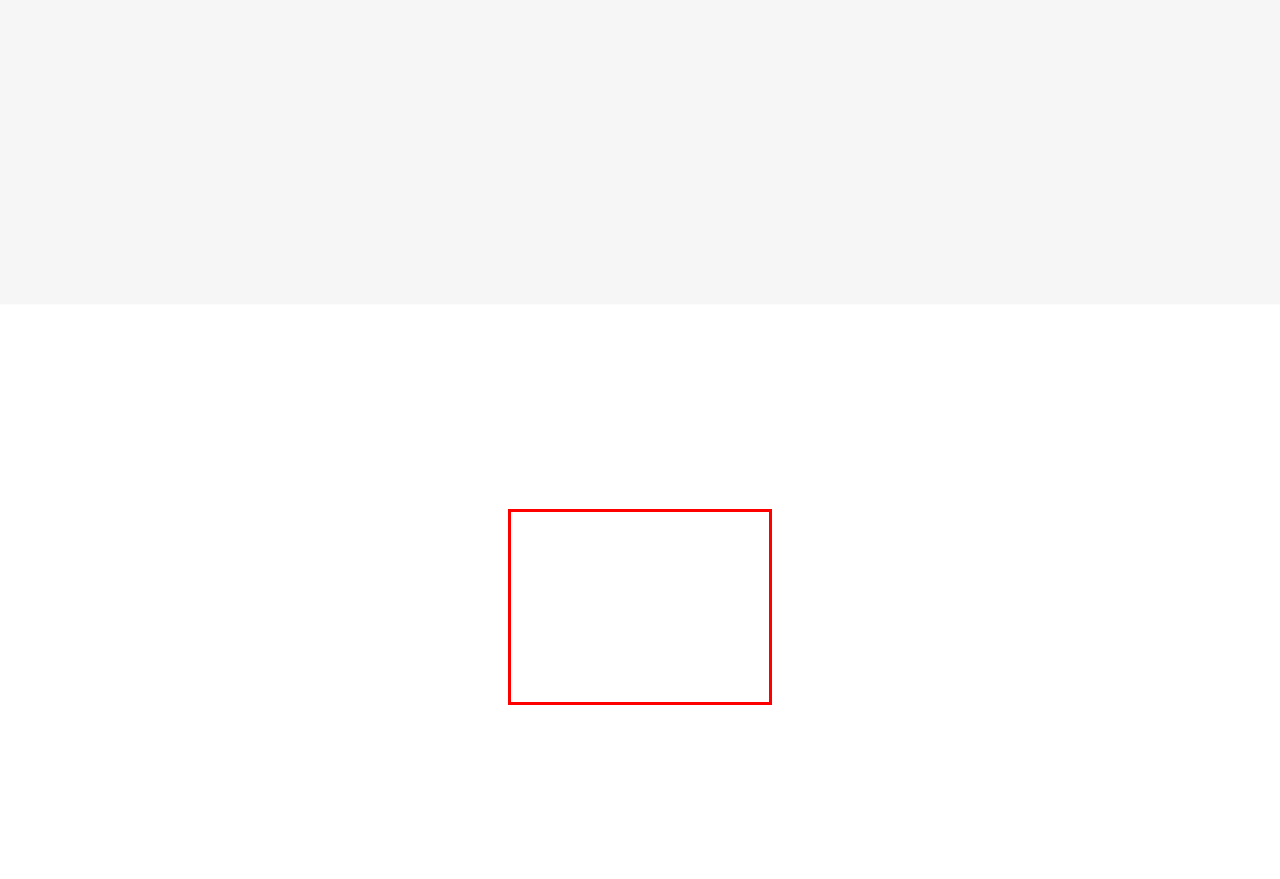You are provided with a screenshot of a webpage that includes a UI element enclosed in a red rectangle. Extract the text content inside this red rectangle.

2. Commit to displaying an APM sticker in my business and encourage my employees and customers to sign the petition and display their pride in America.